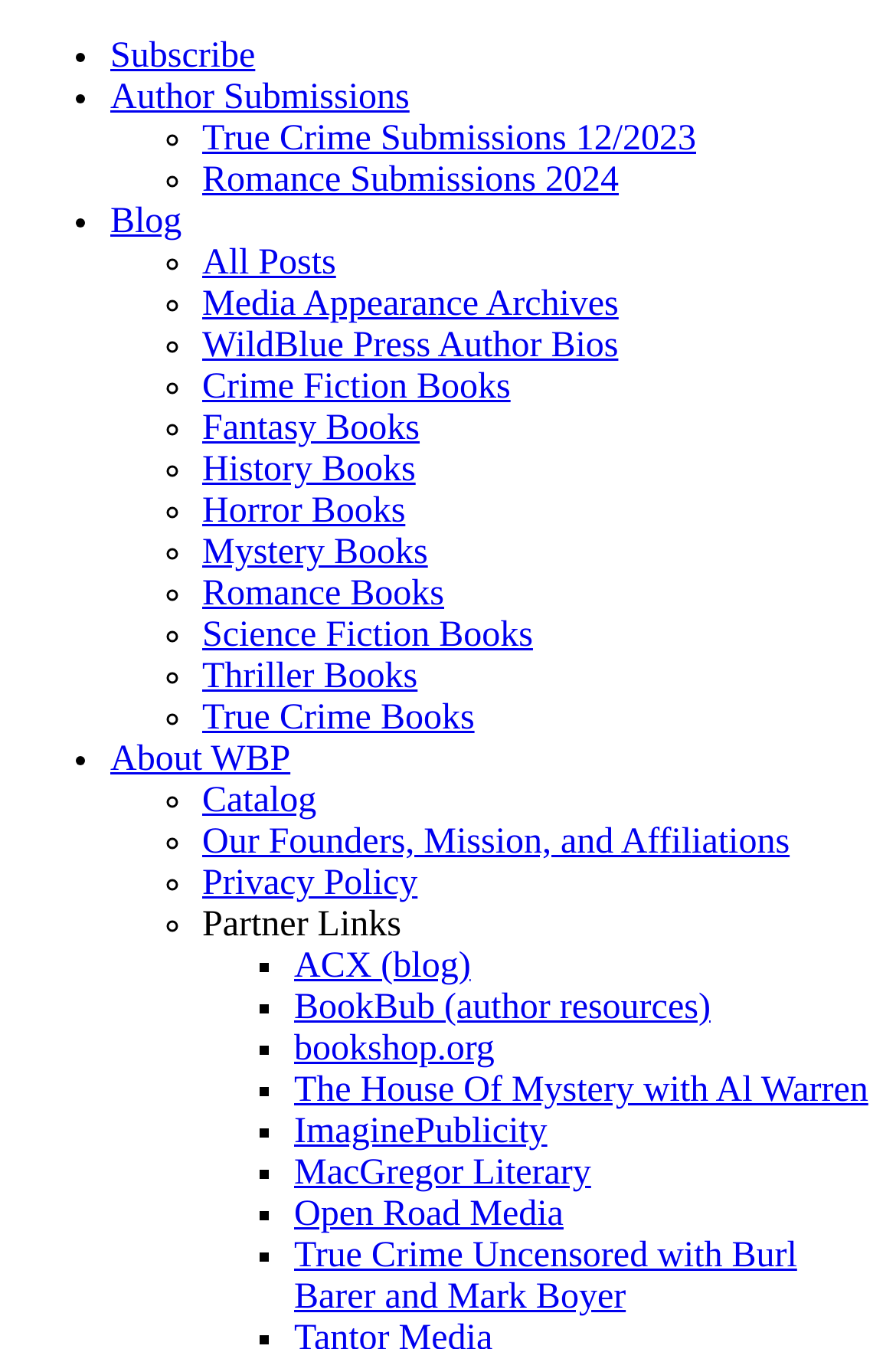What is the main topic of this website?
From the image, respond with a single word or phrase.

True Crime